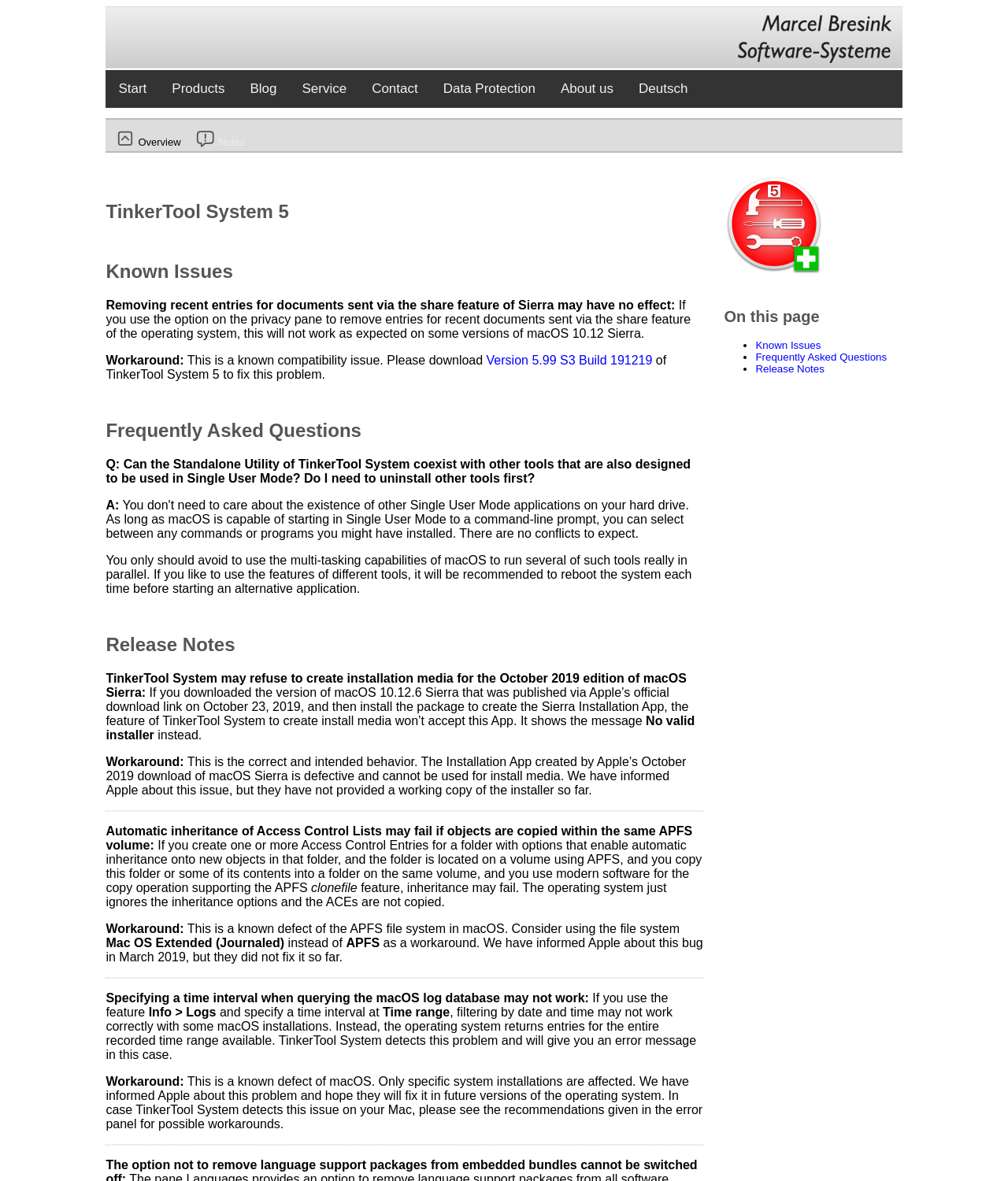What is the problem with specifying a time interval when querying the macOS log database?
Can you give a detailed and elaborate answer to the question?

According to the StaticText 'Specifying a time interval when querying the macOS log database may not work:', this is a known defect of macOS, and instead of filtering by date and time, the operating system returns entries for the entire recorded time range available.